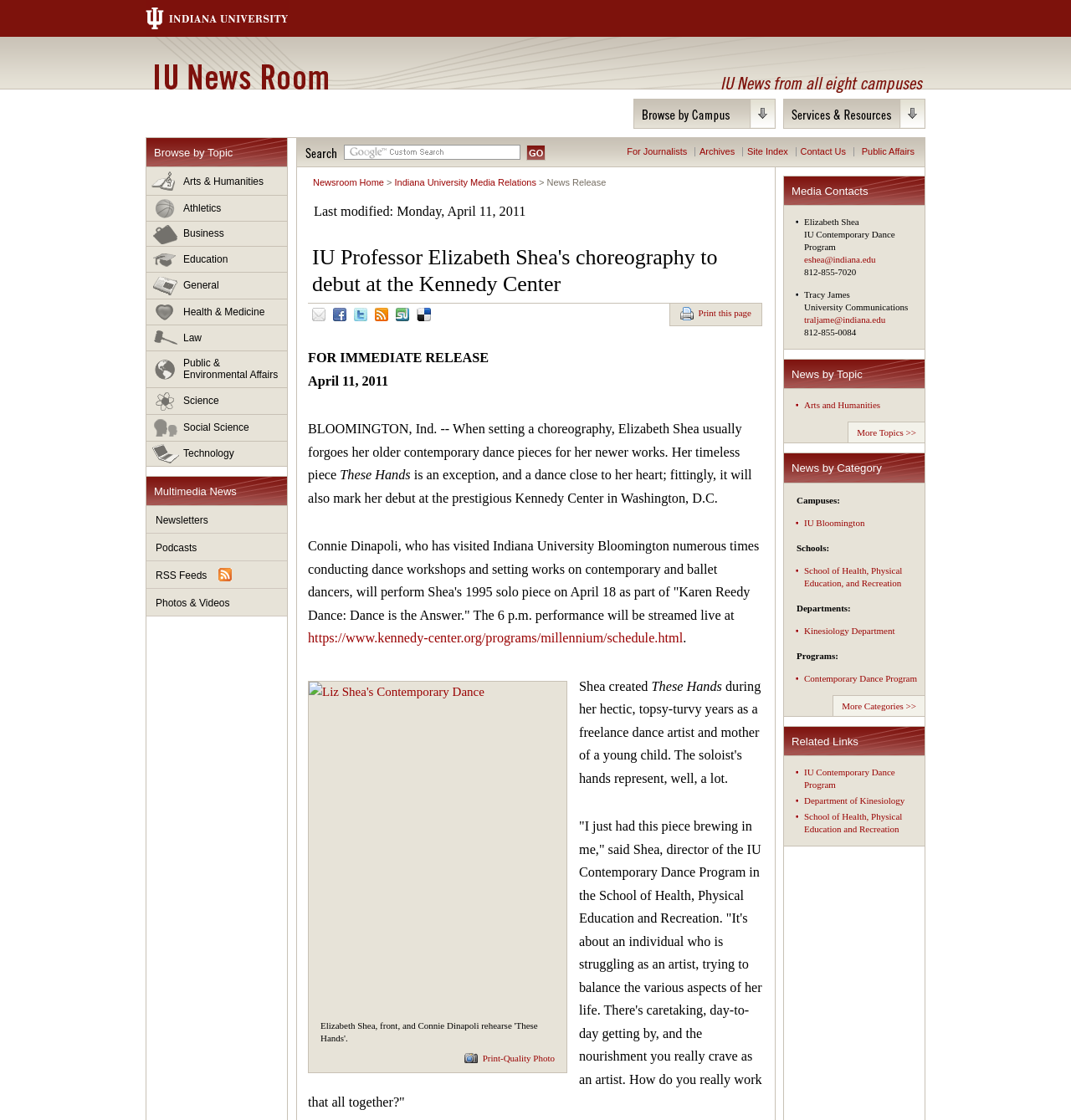Please identify the bounding box coordinates of the element that needs to be clicked to perform the following instruction: "Contact Us".

[0.747, 0.131, 0.79, 0.14]